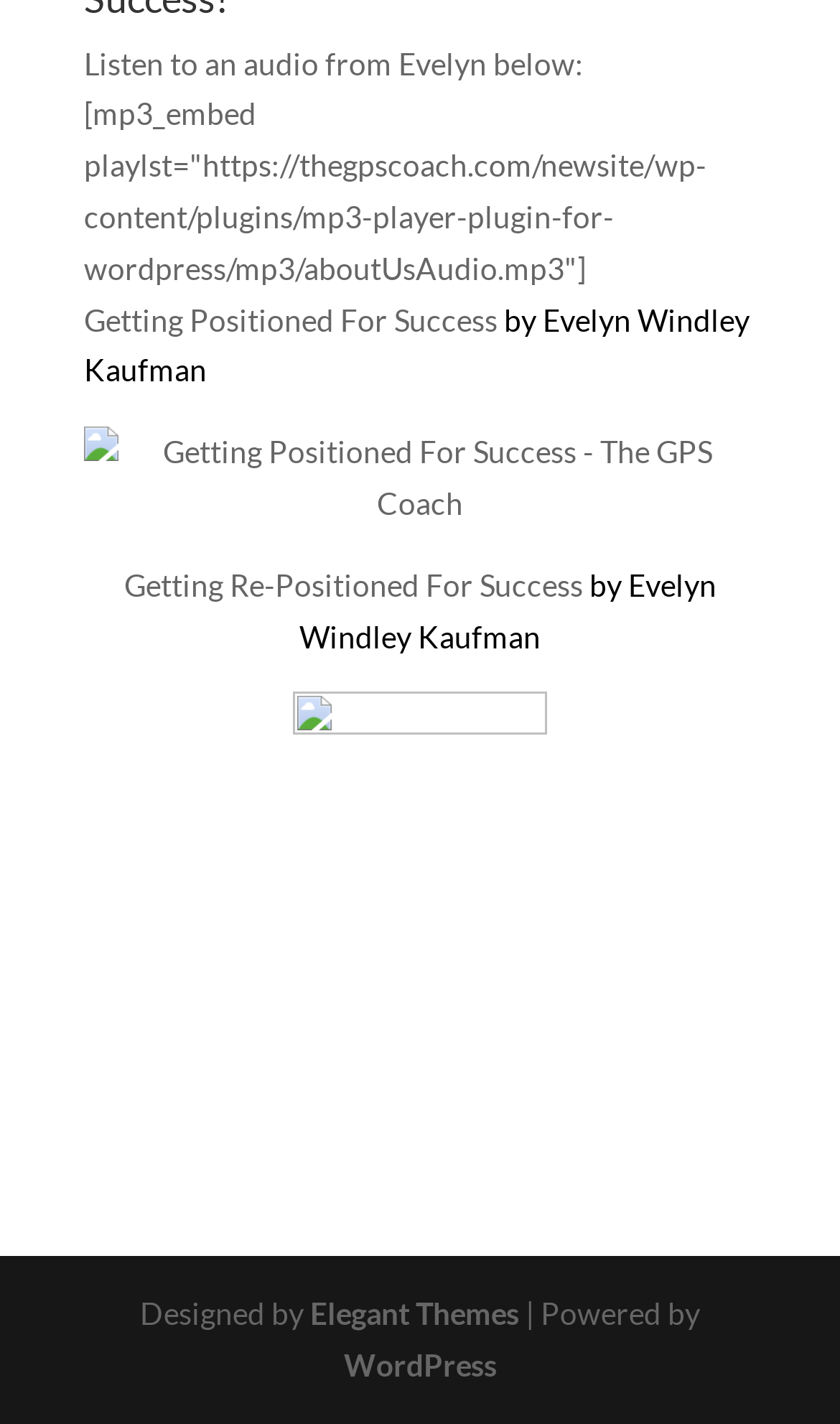Locate the UI element that matches the description Elegant Themes in the webpage screenshot. Return the bounding box coordinates in the format (top-left x, top-left y, bottom-right x, bottom-right y), with values ranging from 0 to 1.

[0.369, 0.91, 0.618, 0.935]